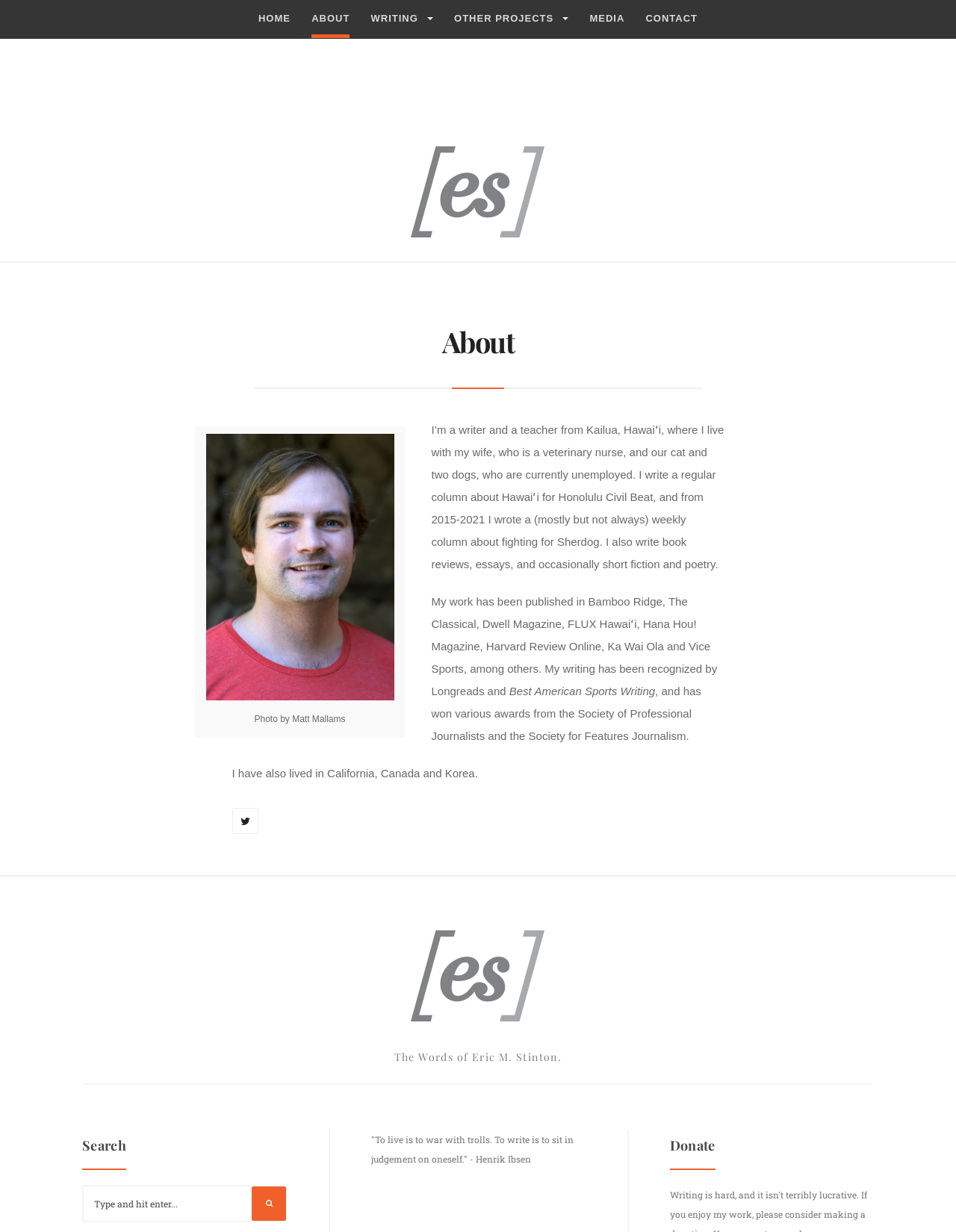What is the profession of the person?
Based on the screenshot, answer the question with a single word or phrase.

Writer and teacher